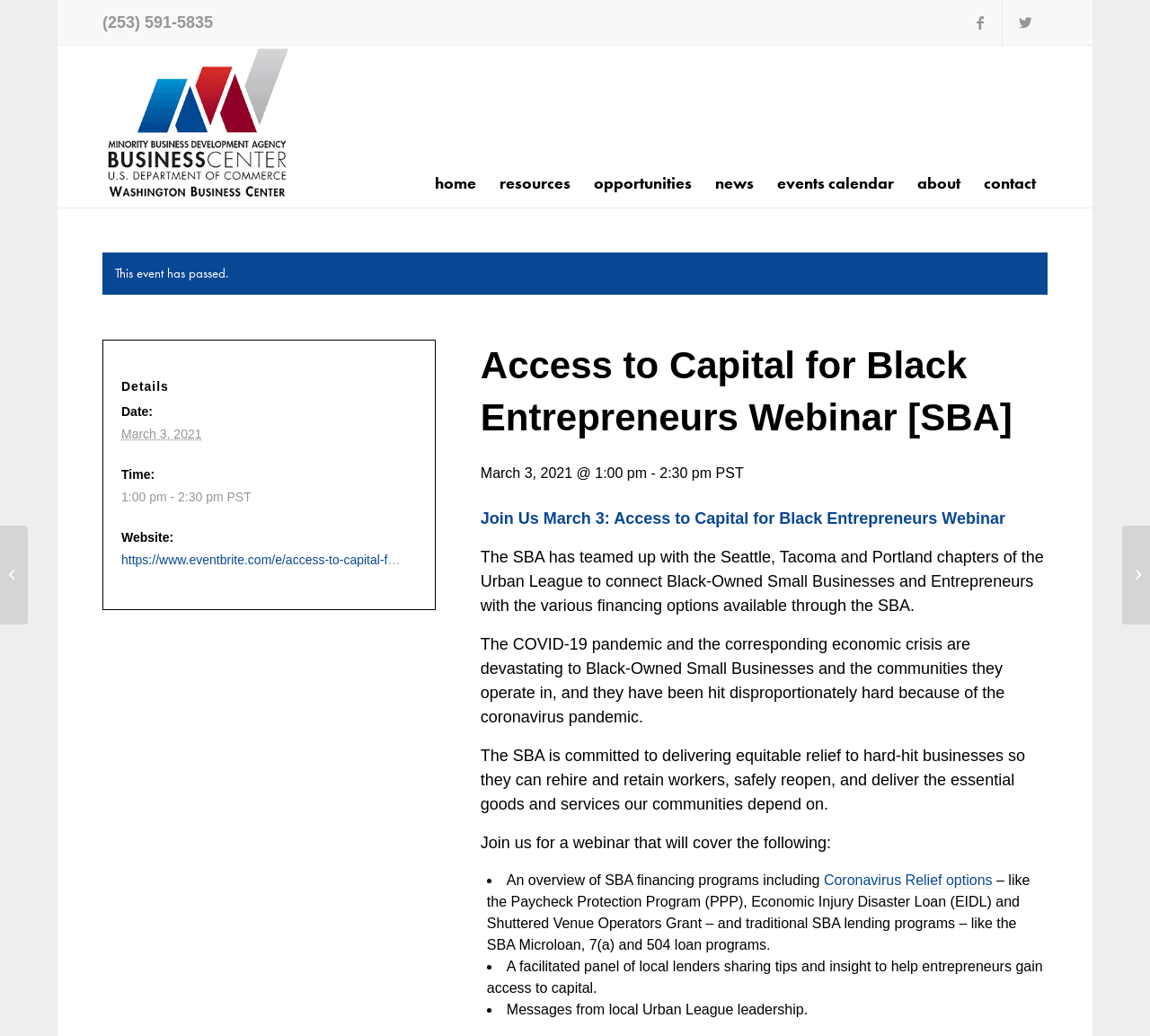Highlight the bounding box coordinates of the element you need to click to perform the following instruction: "Learn more about the Amazon Small Business Academy Webinars."

[0.0, 0.507, 0.024, 0.603]